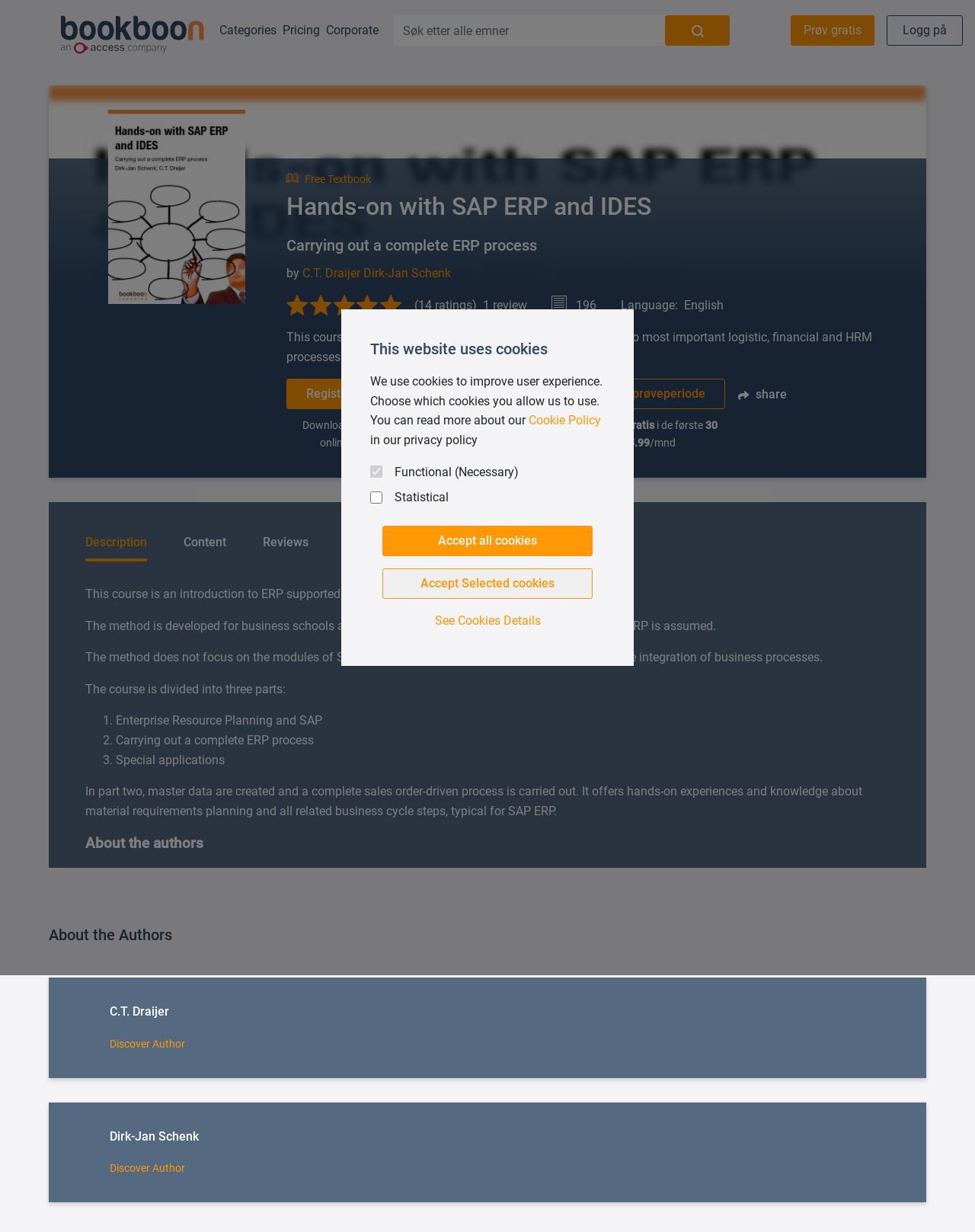Predict the bounding box of the UI element that fits this description: "name="query" placeholder="Søk etter alle emner"".

[0.404, 0.012, 0.683, 0.037]